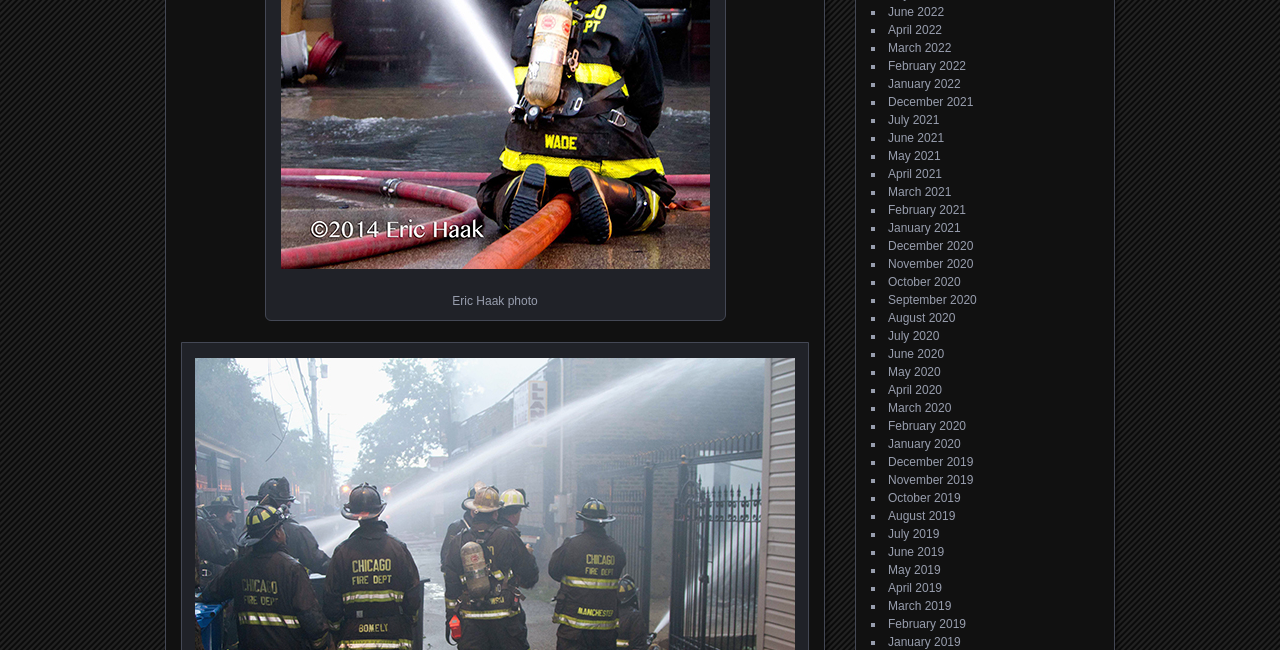What is the most recent month listed?
Answer the question with a single word or phrase derived from the image.

June 2022